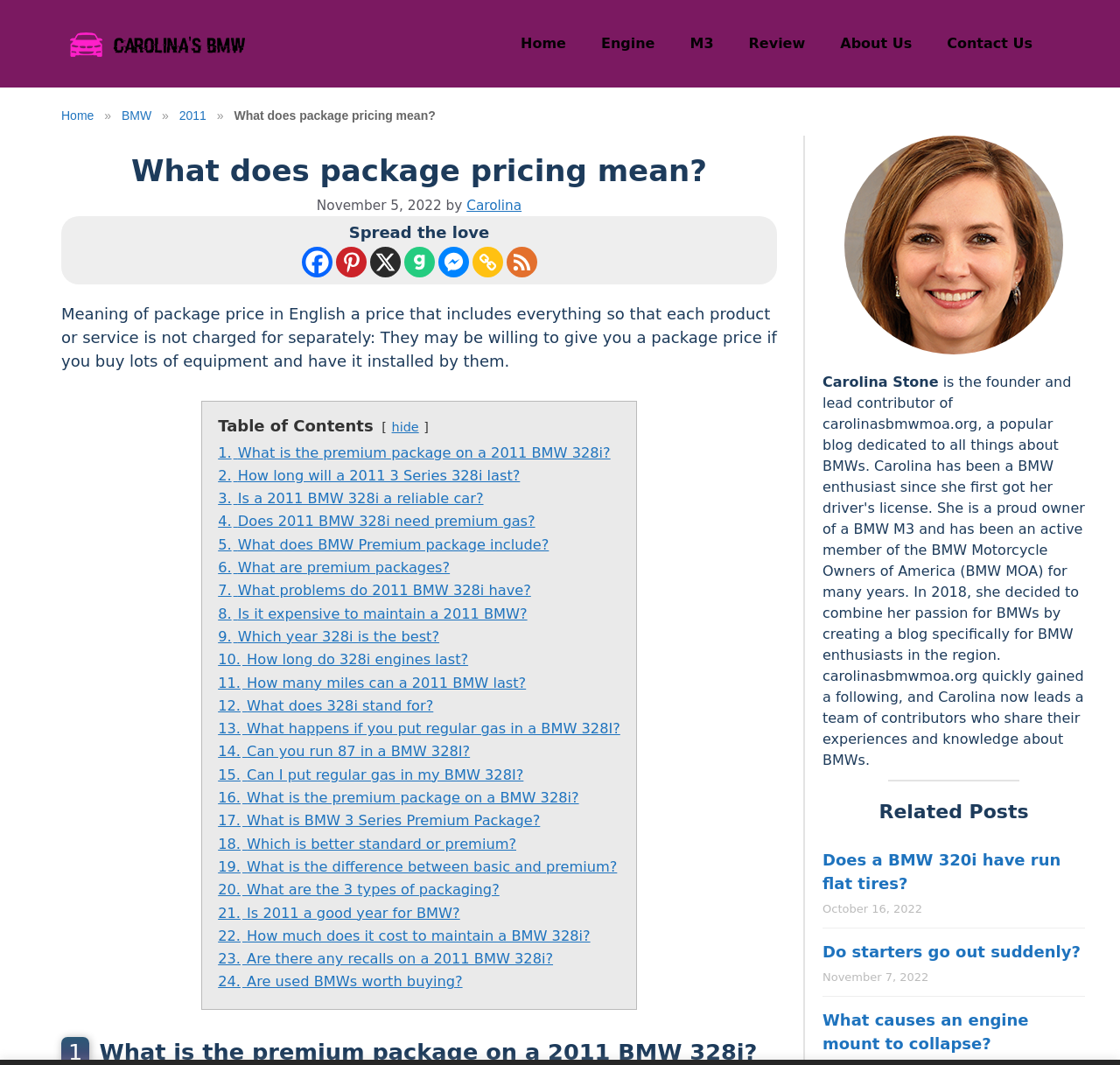Please determine the bounding box coordinates, formatted as (top-left x, top-left y, bottom-right x, bottom-right y), with all values as floating point numbers between 0 and 1. Identify the bounding box of the region described as: aria-label="Copy Link" title="Copy Link"

[0.421, 0.231, 0.449, 0.26]